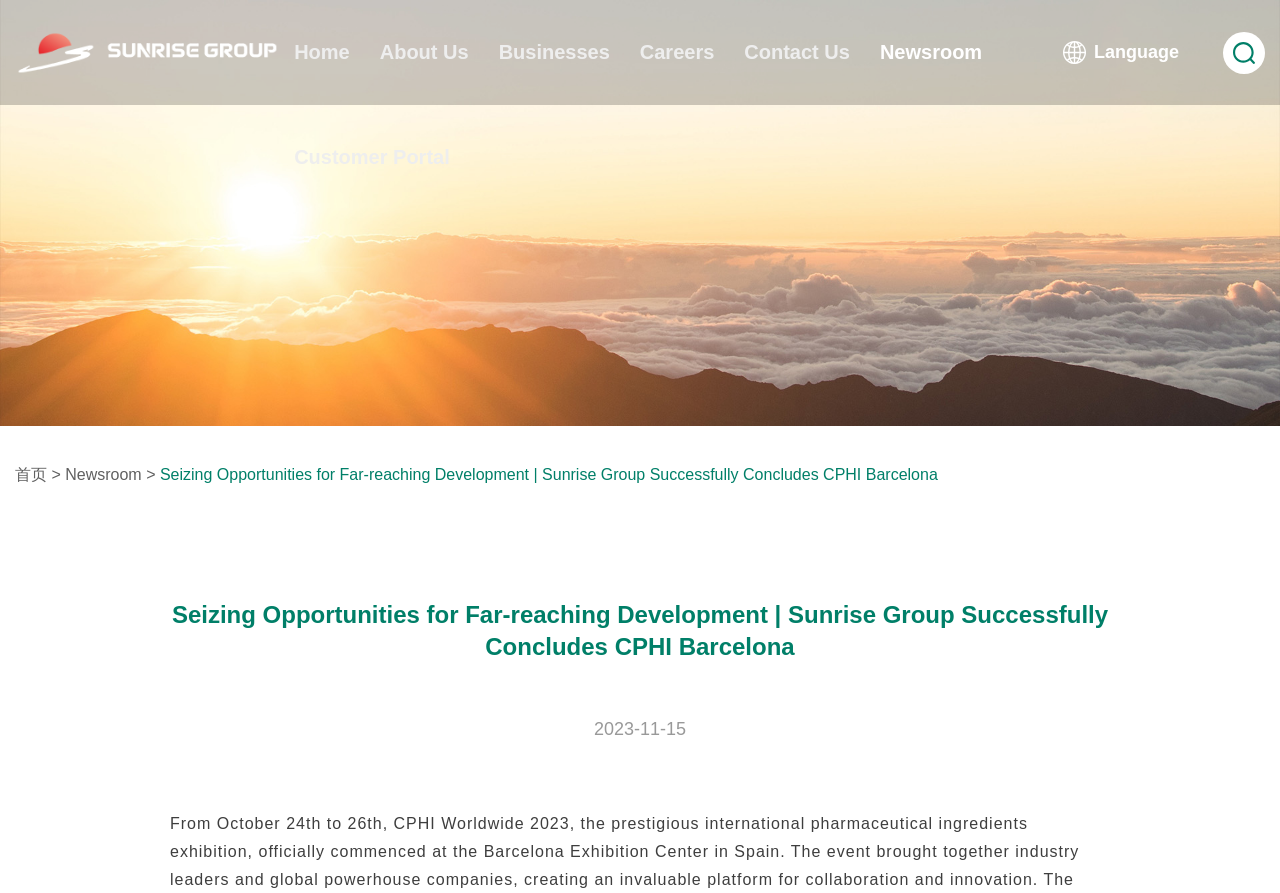Identify the bounding box coordinates necessary to click and complete the given instruction: "view about us".

[0.297, 0.0, 0.366, 0.118]